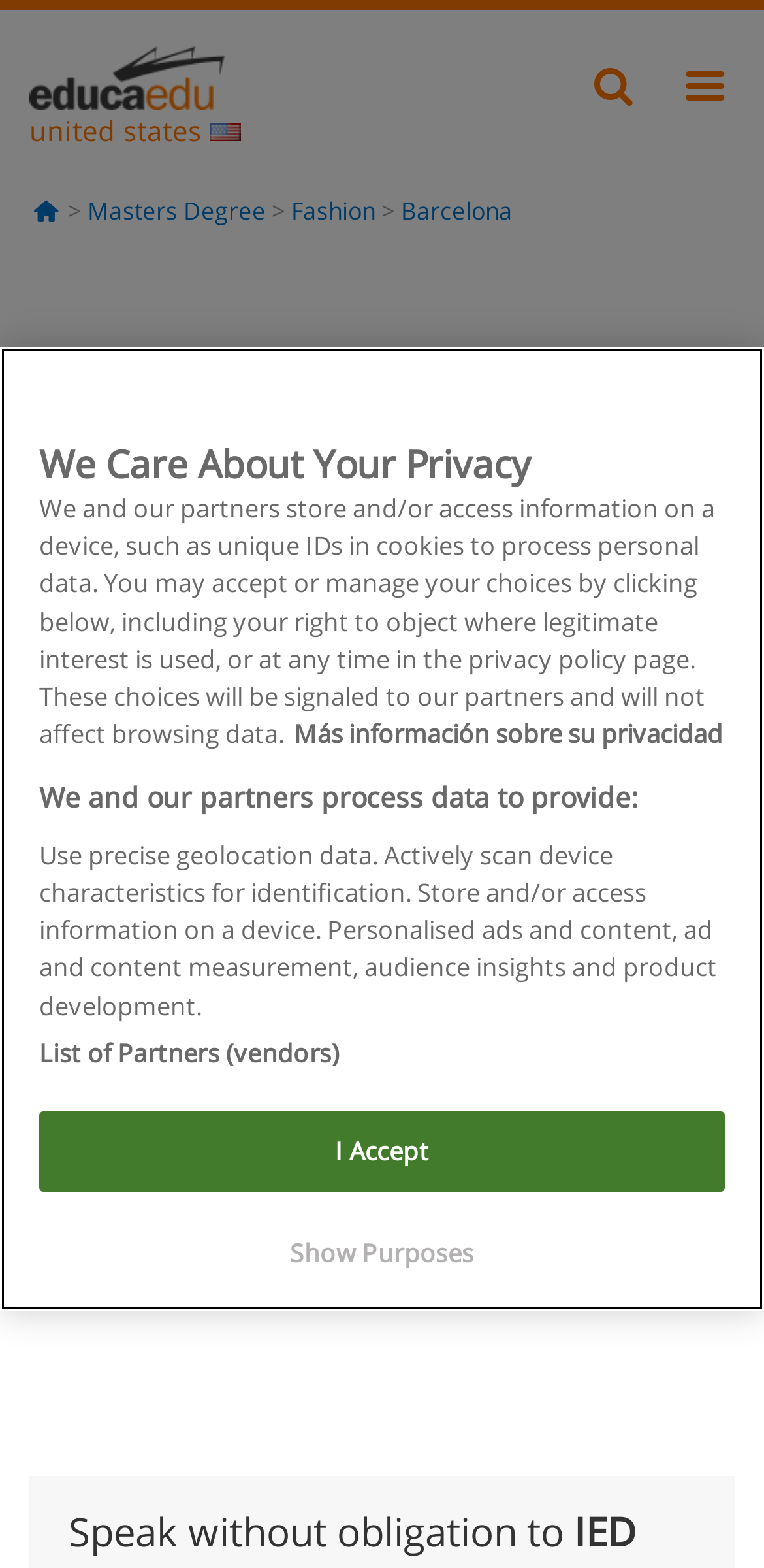Please specify the bounding box coordinates of the clickable region necessary for completing the following instruction: "View IED Istituto Europeo di Design - sede Barcelona". The coordinates must consist of four float numbers between 0 and 1, i.e., [left, top, right, bottom].

[0.038, 0.342, 0.295, 0.405]